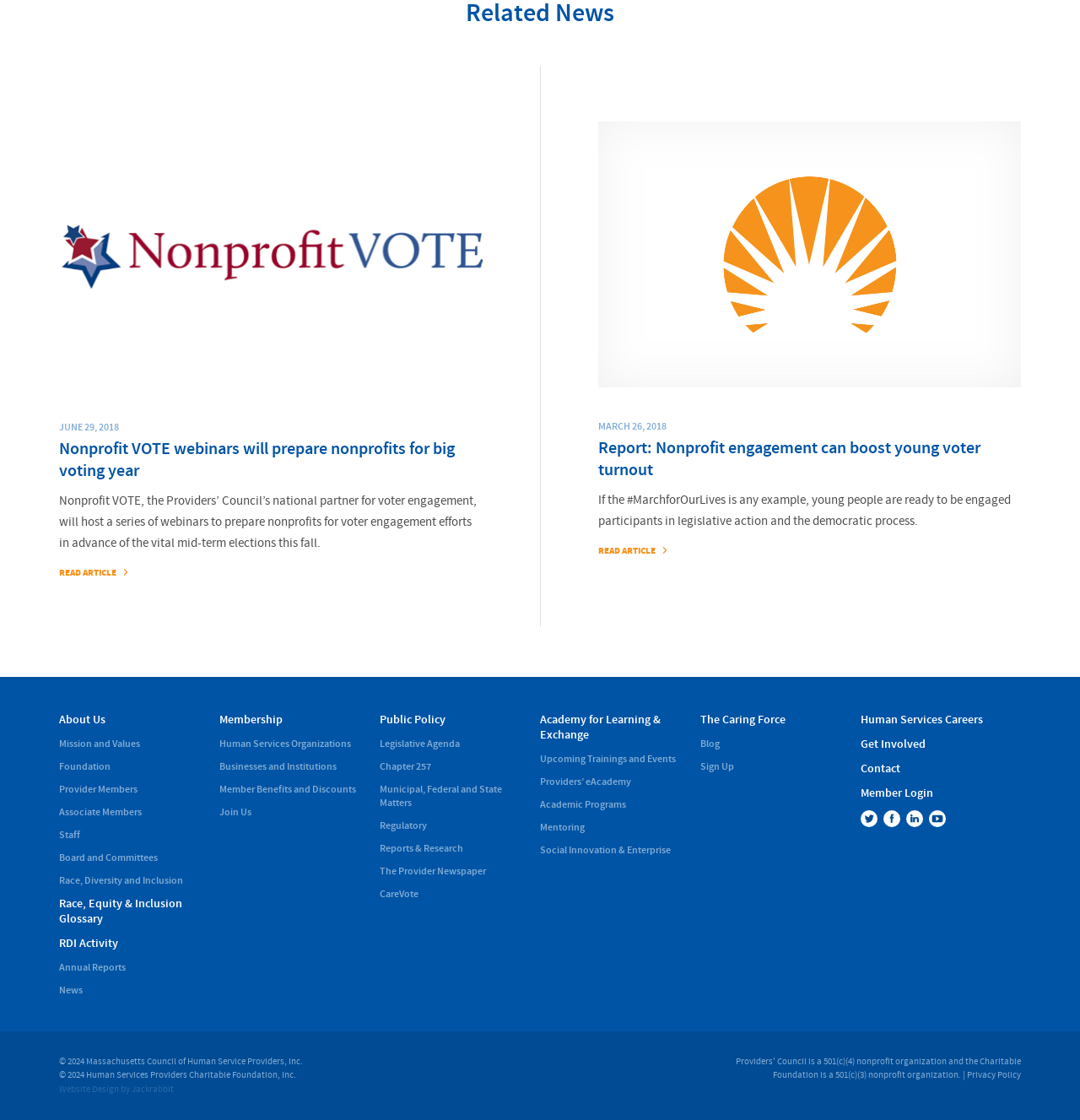Locate the bounding box coordinates of the clickable area to execute the instruction: "Learn about the Providers' Council's mission and values". Provide the coordinates as four float numbers between 0 and 1, represented as [left, top, right, bottom].

[0.055, 0.658, 0.195, 0.67]